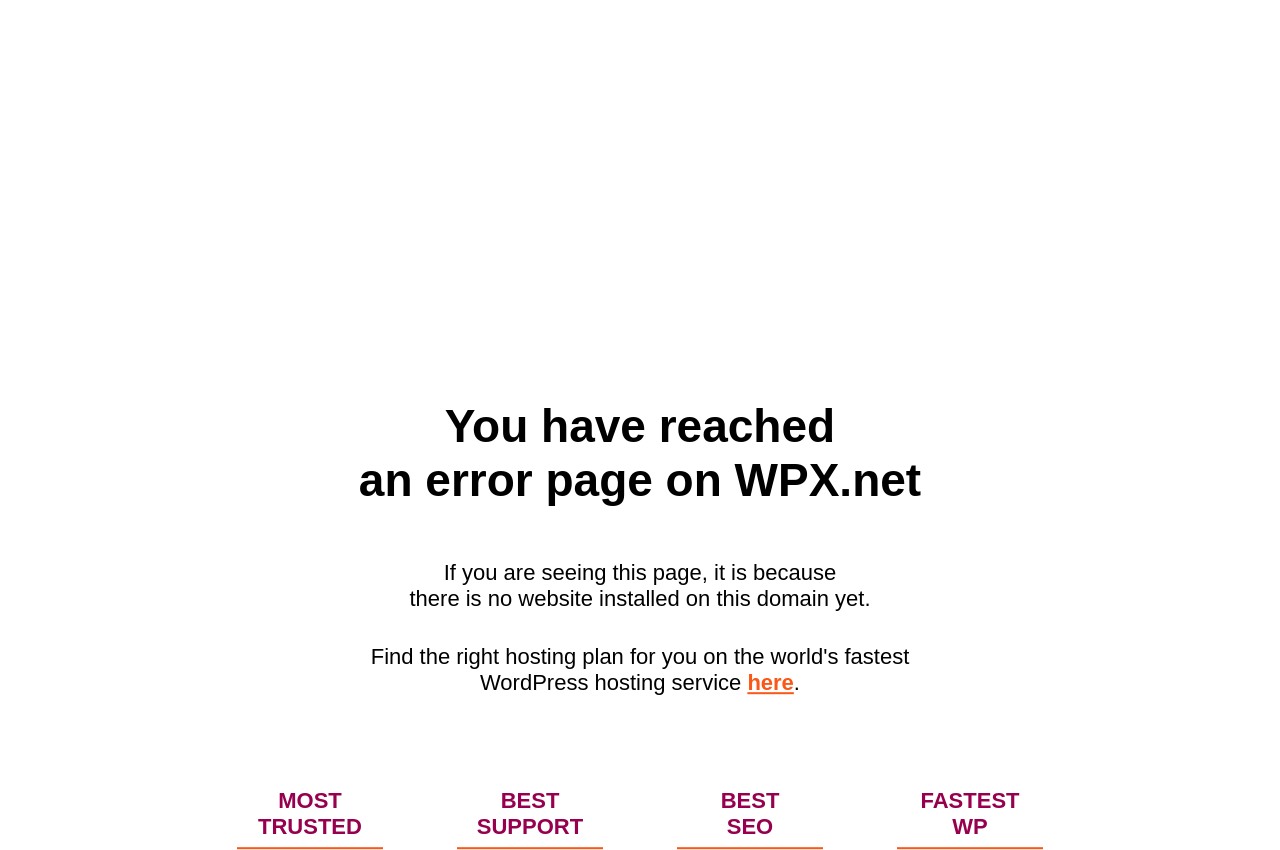Describe the entire webpage, focusing on both content and design.

The webpage appears to be an error page from WPX.net, a WordPress hosting service. At the top, there is a prominent heading that reads "You have reached an error page on WPX.net". Below this heading, there are three lines of text that explain the reason for the error: "If you are seeing this page, it is because there is no website installed on this domain yet. WordPress hosting service here." The text is centered and takes up about half of the page's vertical space.

At the bottom of the page, there are six short phrases or keywords arranged in a horizontal row, each taking up about one-sixth of the page's width. These phrases are "MOST TRUSTED", "BEST SUPPORT", "BEST SEO", and "FASTEST WP". They appear to be highlighting the benefits or features of WPX.net's hosting service.